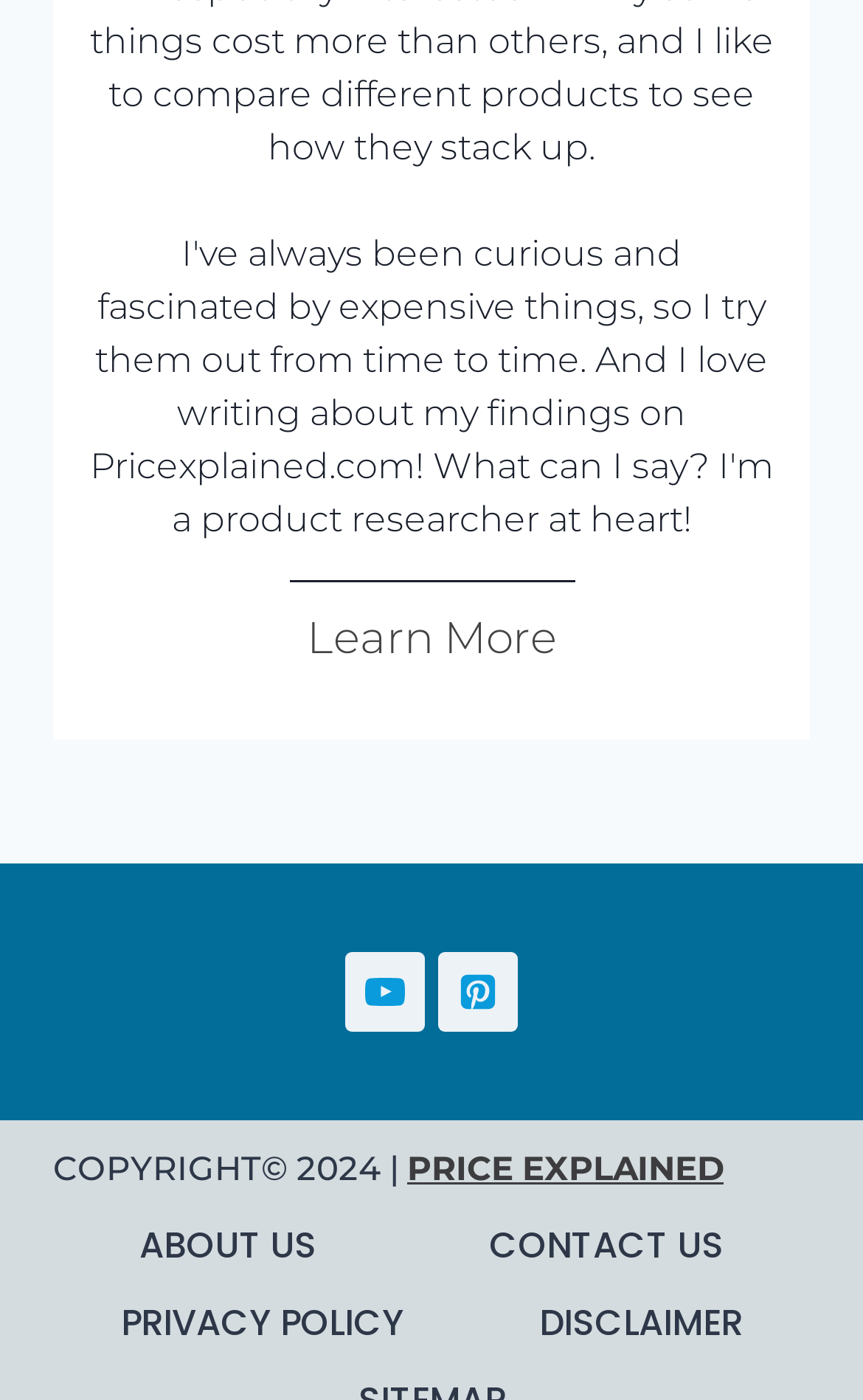What is the copyright year?
Give a detailed and exhaustive answer to the question.

I found the copyright information at the bottom of the page, which states 'COPYRIGHT 2024', indicating the copyright year is 2024.